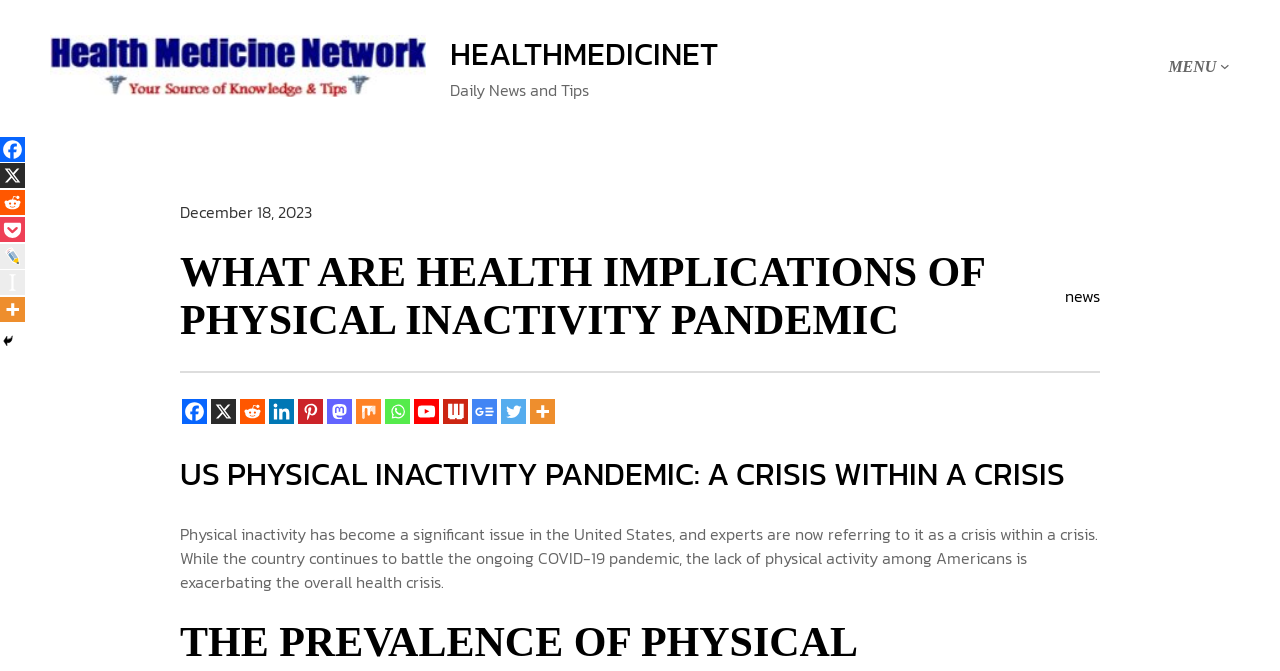Please provide a comprehensive response to the question below by analyzing the image: 
What is the date of the article?

The date of the article can be found in the time element with the text 'December 18, 2023'.